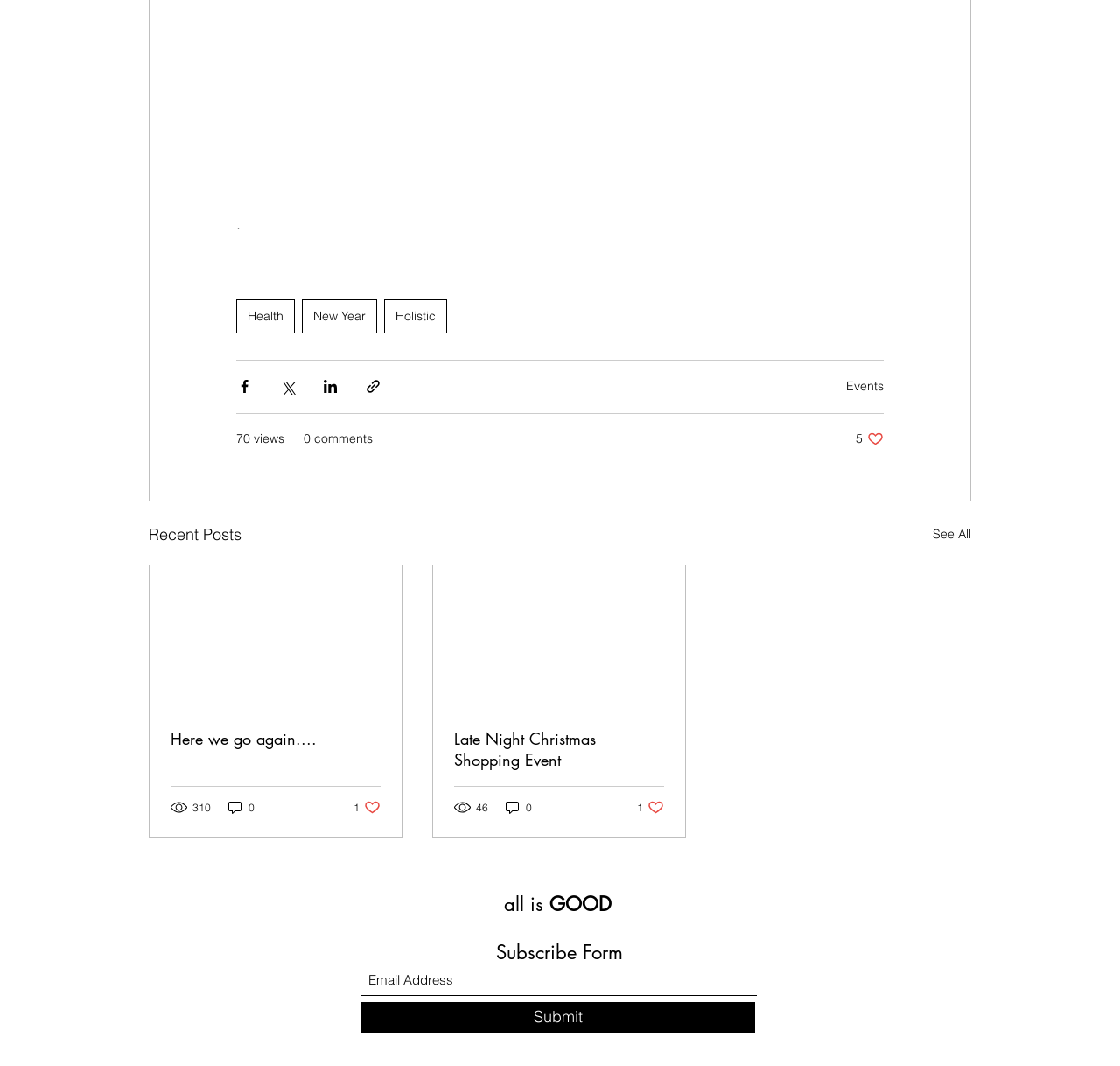Identify the bounding box coordinates of the area that should be clicked in order to complete the given instruction: "View the 'Recent Posts'". The bounding box coordinates should be four float numbers between 0 and 1, i.e., [left, top, right, bottom].

[0.133, 0.489, 0.216, 0.513]